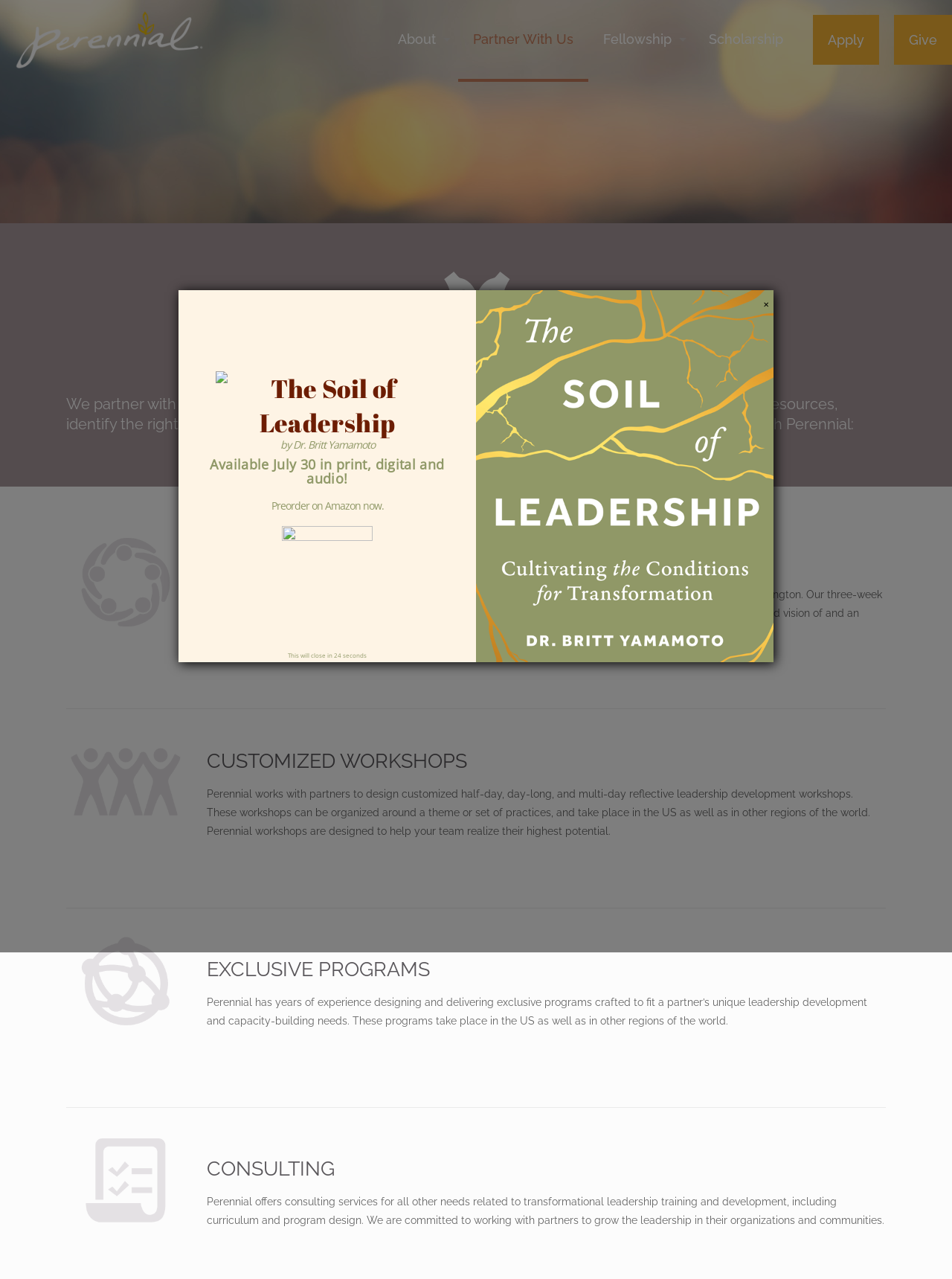Please analyze the image and give a detailed answer to the question:
What is the purpose of Perennial's programs?

According to the webpage, Perennial's programs are designed to help leaders cultivate a deep sense of purpose, a global community of support, and a renewed vision of and an ability to catalyze positive social change. This is stated in the description of the PROGRAM PARTNERSHIP option.